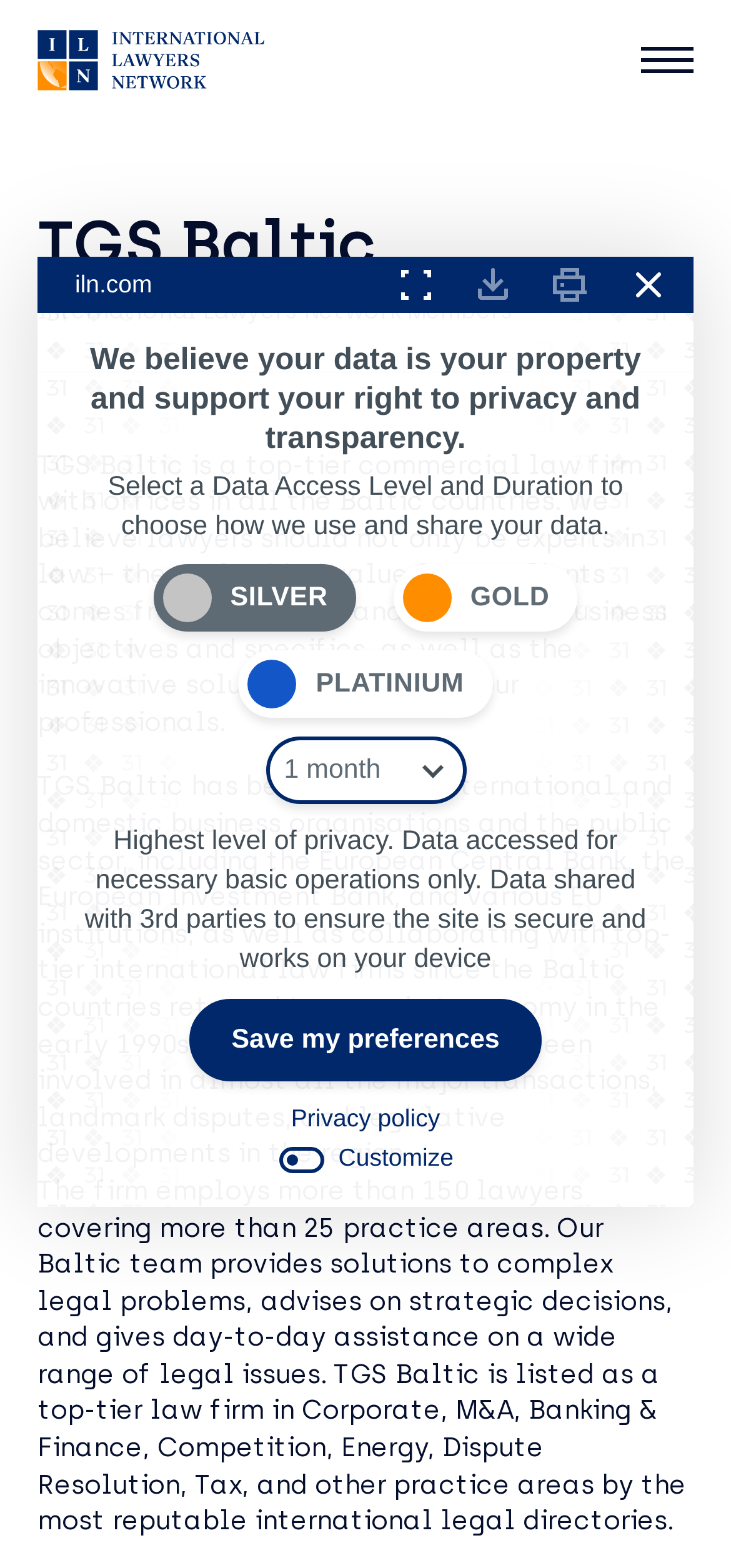What are the three data access levels available?
Refer to the image and give a detailed answer to the question.

The three data access levels available can be found in the radiogroup element with the LabelText elements 'Silver', 'Gold', and 'Platinium'. These levels allow users to choose their desired level of data privacy.